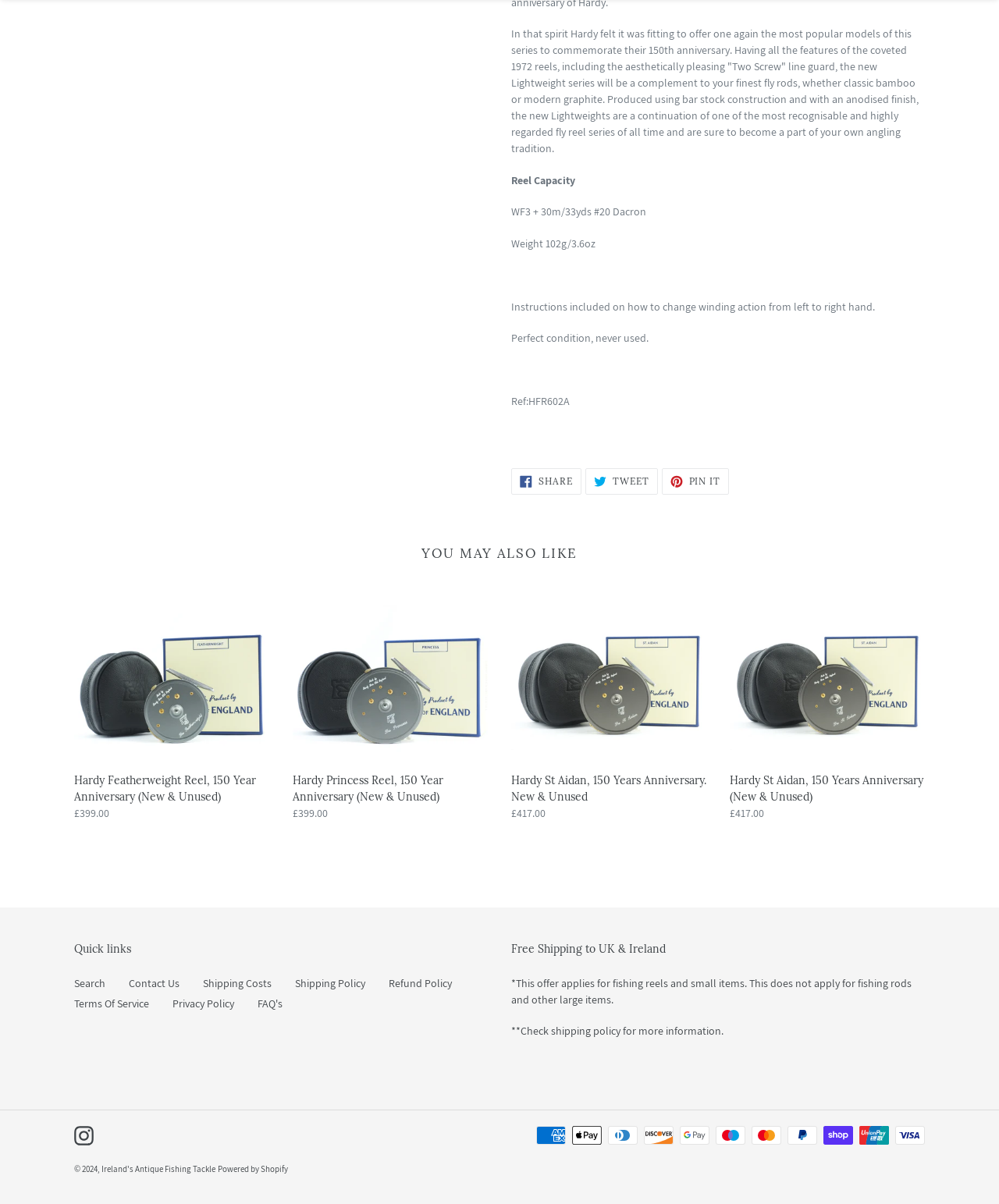From the element description Pin it Pin on Pinterest, predict the bounding box coordinates of the UI element. The coordinates must be specified in the format (top-left x, top-left y, bottom-right x, bottom-right y) and should be within the 0 to 1 range.

[0.662, 0.389, 0.73, 0.411]